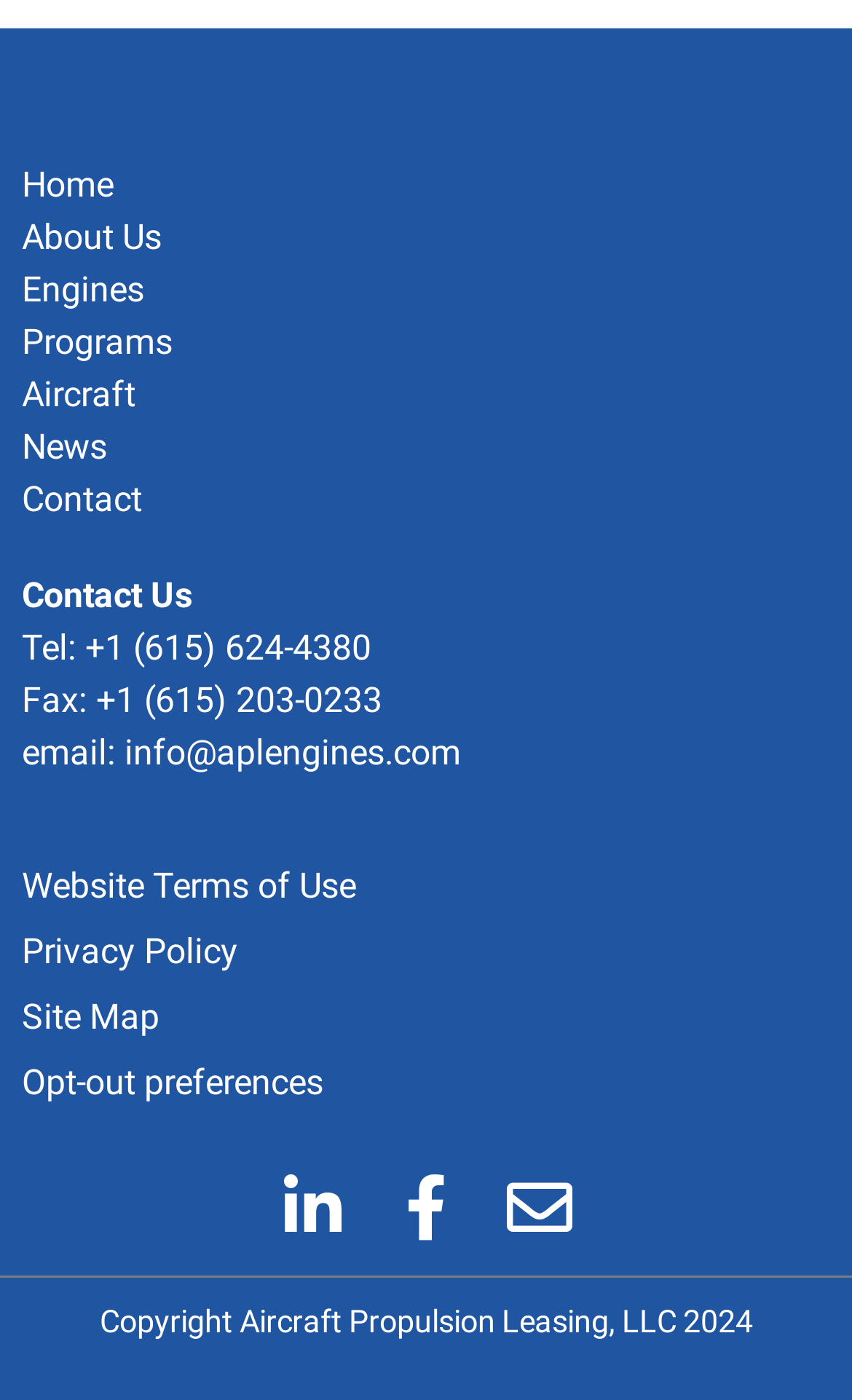Locate the bounding box of the UI element described by: "News" in the given webpage screenshot.

[0.026, 0.3, 0.974, 0.338]